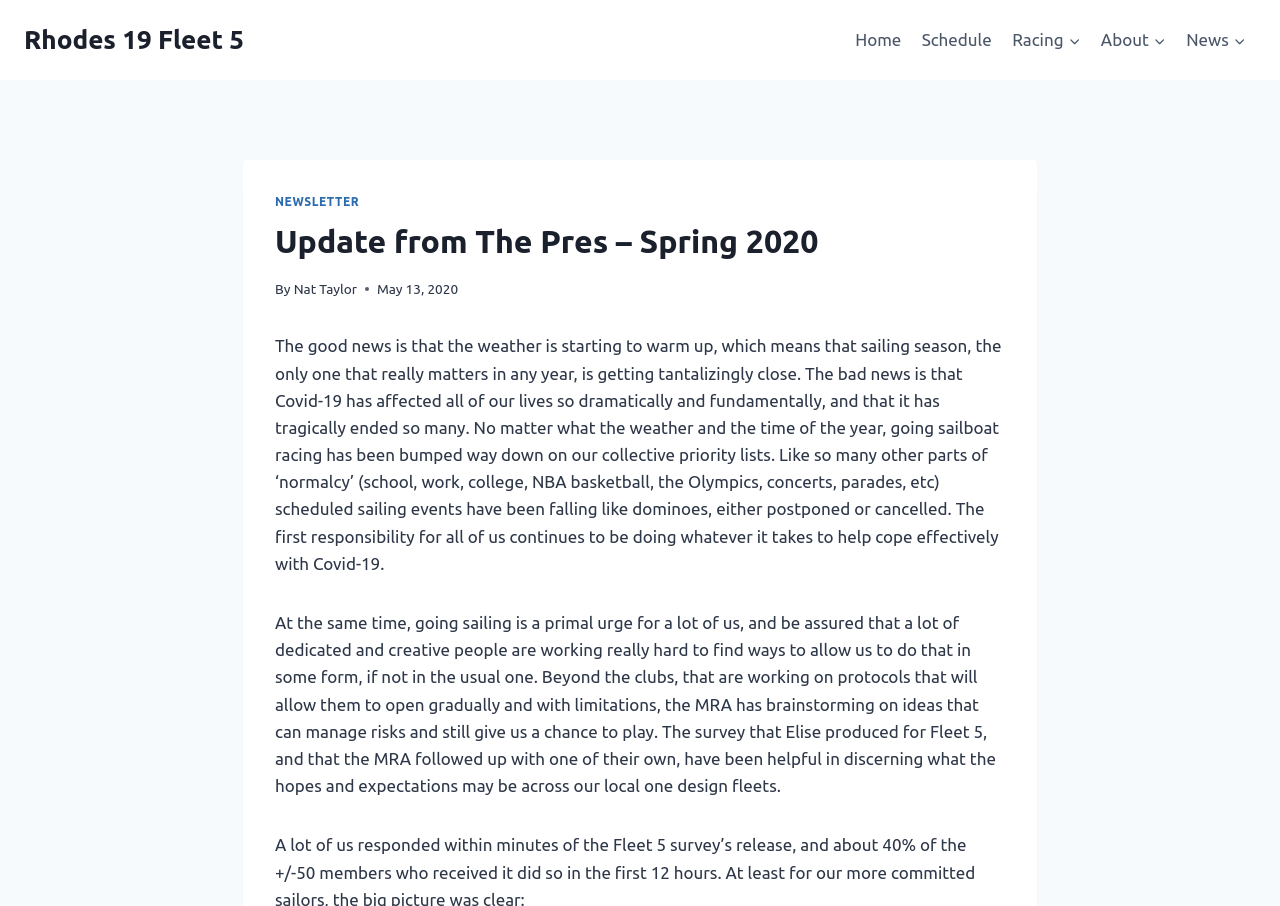What organization is mentioned in the update?
Refer to the image and give a detailed answer to the question.

The organization mentioned in the update is the MRA, which is mentioned as working on ideas to manage risks and allow sailing to continue in some form.